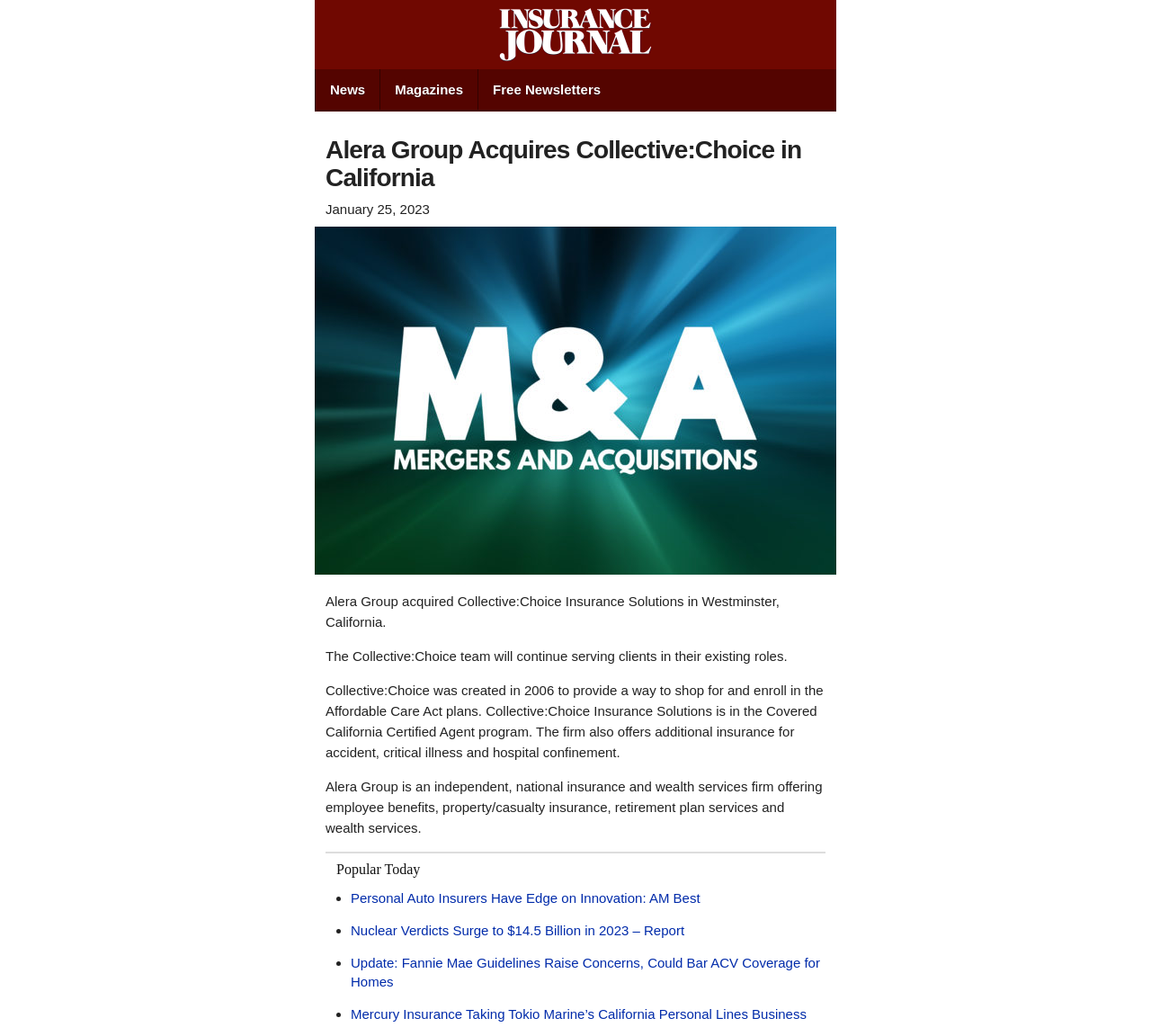Please study the image and answer the question comprehensively:
What is the name of the company that provides employee benefits?

I found this answer by reading the fourth paragraph of the article, which states 'Alera Group is an independent, national insurance and wealth services firm offering employee benefits, property/casualty insurance, retirement plan services and wealth services.'